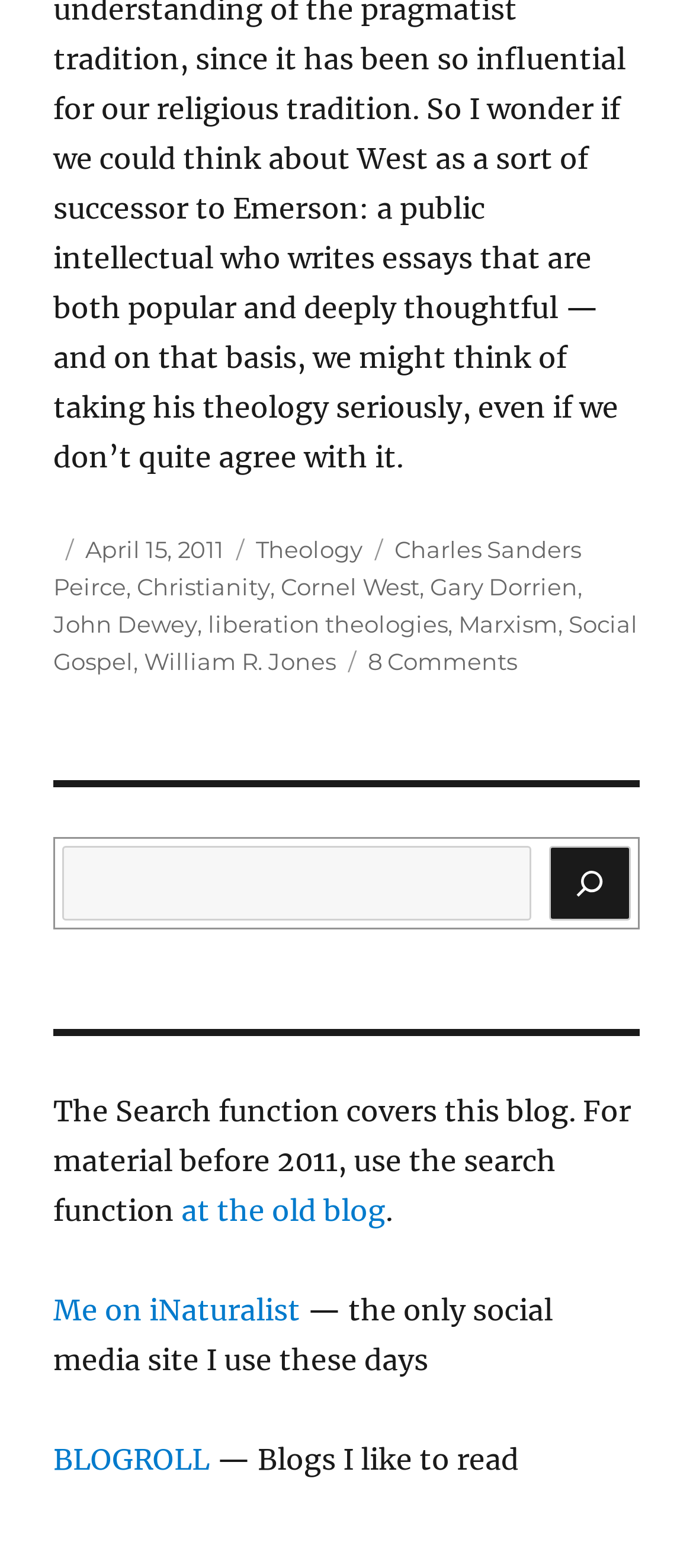Could you locate the bounding box coordinates for the section that should be clicked to accomplish this task: "read the latest journal entry".

None